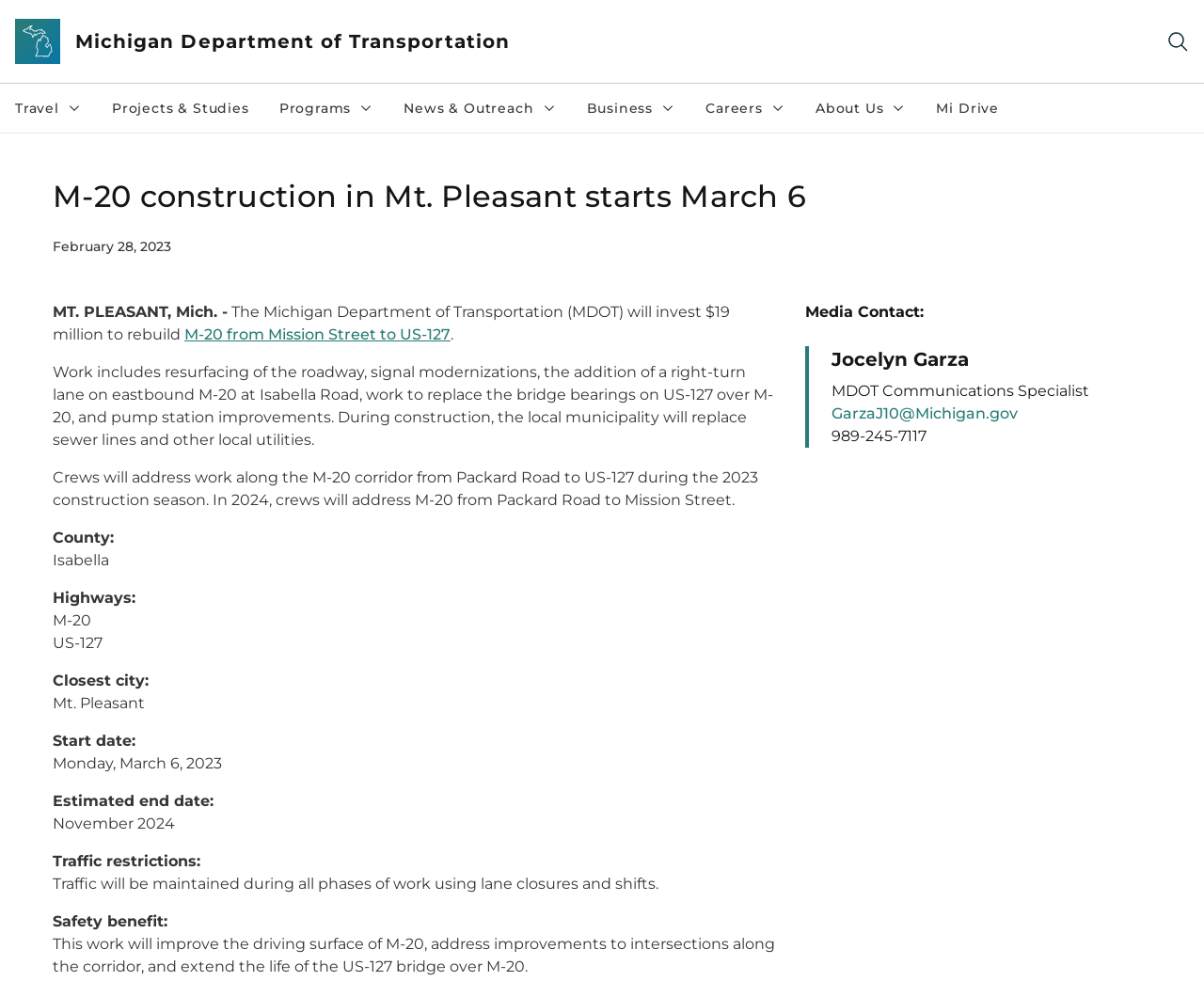Determine the bounding box coordinates of the region that needs to be clicked to achieve the task: "Contact Jocelyn Garza via email".

[0.691, 0.406, 0.845, 0.424]